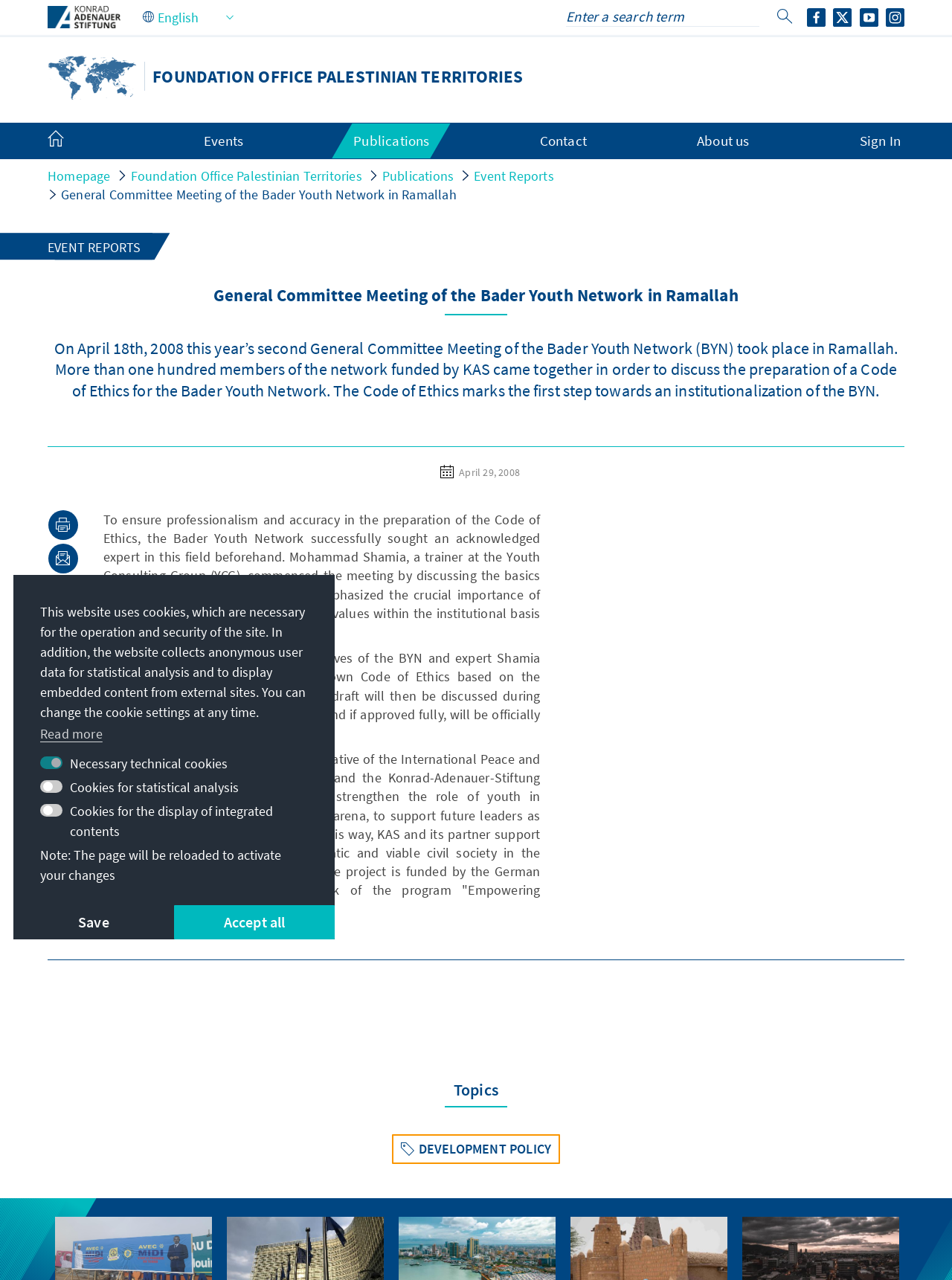Detail the webpage's structure and highlights in your description.

This webpage is about the General Committee Meeting of the Bader Youth Network in Ramallah, which is a project of the Konrad-Adenauer-Stiftung (KAS) Foundation Office Palestinian Territories. 

At the top of the page, there is a logo of the Konrad-Adenauer-Stiftung and a navigation menu with links to different sections of the website, including "Events", "Publications", "Contact", and "About us". Below the navigation menu, there is a breadcrumb navigation showing the current page's location within the website.

The main content of the page is divided into several sections. The first section is a heading "EVENT REPORTS" followed by a subheading "General Committee Meeting of the Bader Youth Network in Ramallah". Below the subheading, there is a paragraph of text describing the event, which took place on April 18th, 2008, and its purpose, which was to discuss the preparation of a Code of Ethics for the Bader Youth Network.

Next to the text, there is an image, and below the image, there is a date "April 29, 2008". The following sections of text describe the event in more detail, including the discussion of ethics by Mohammad Shamia, a trainer at the Youth Consulting Group, and the plan to prepare a first draft of the Code of Ethics.

At the bottom of the page, there are links to "Print", "Send via mail", and "Share" the content, as well as a heading "Topics" with a link to "DEVELOPMENT POLICY". There are also social media links to Facebook, Twitter, Youtube, and Instagram at the top right corner of the page.

On the top left corner of the page, there is a cookie consent dialog with buttons to "learn more about cookies", "deny cookies", and "allow cookies".